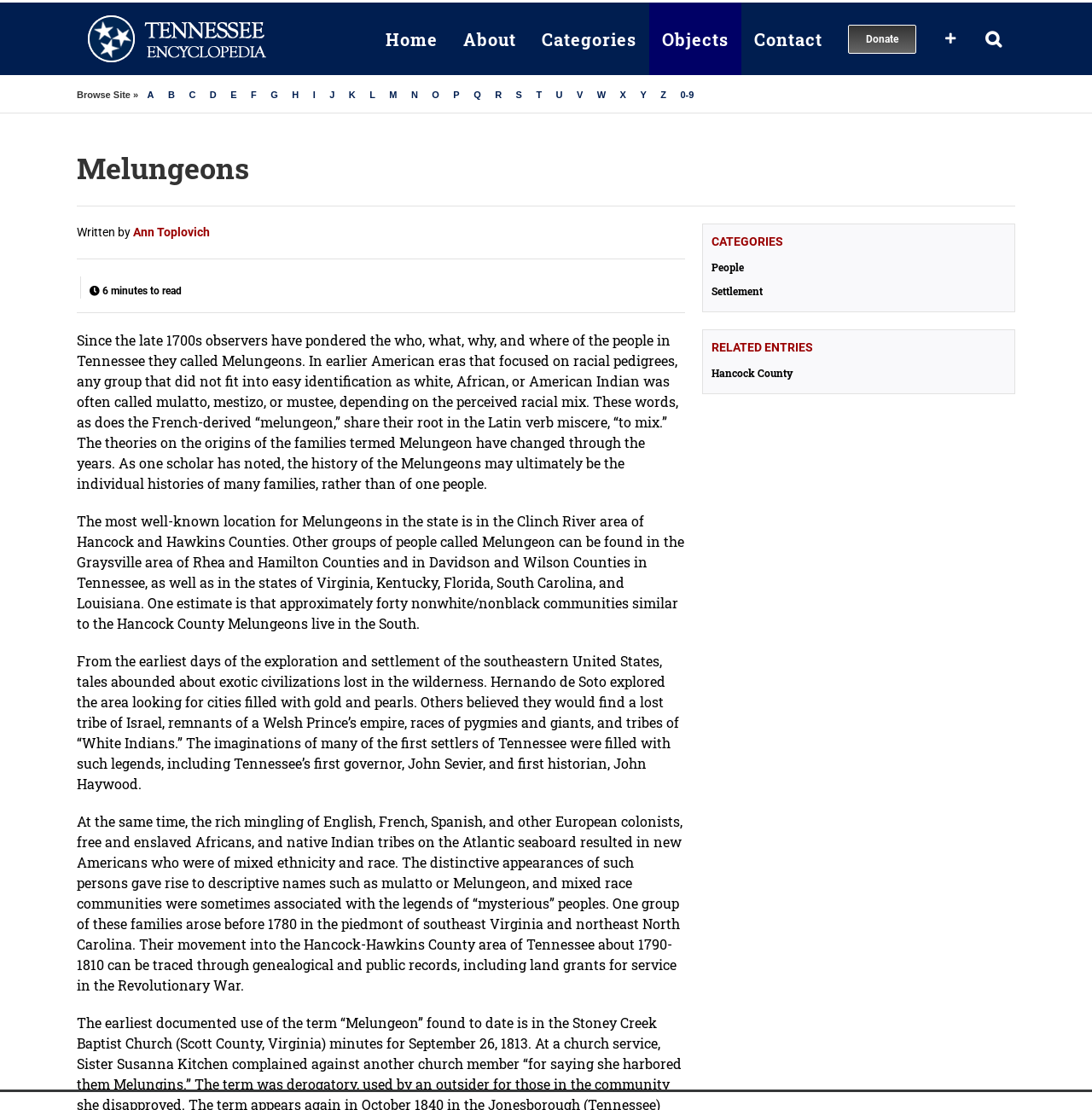Locate the bounding box coordinates of the item that should be clicked to fulfill the instruction: "Learn about 'Hancock County'".

[0.652, 0.329, 0.921, 0.343]